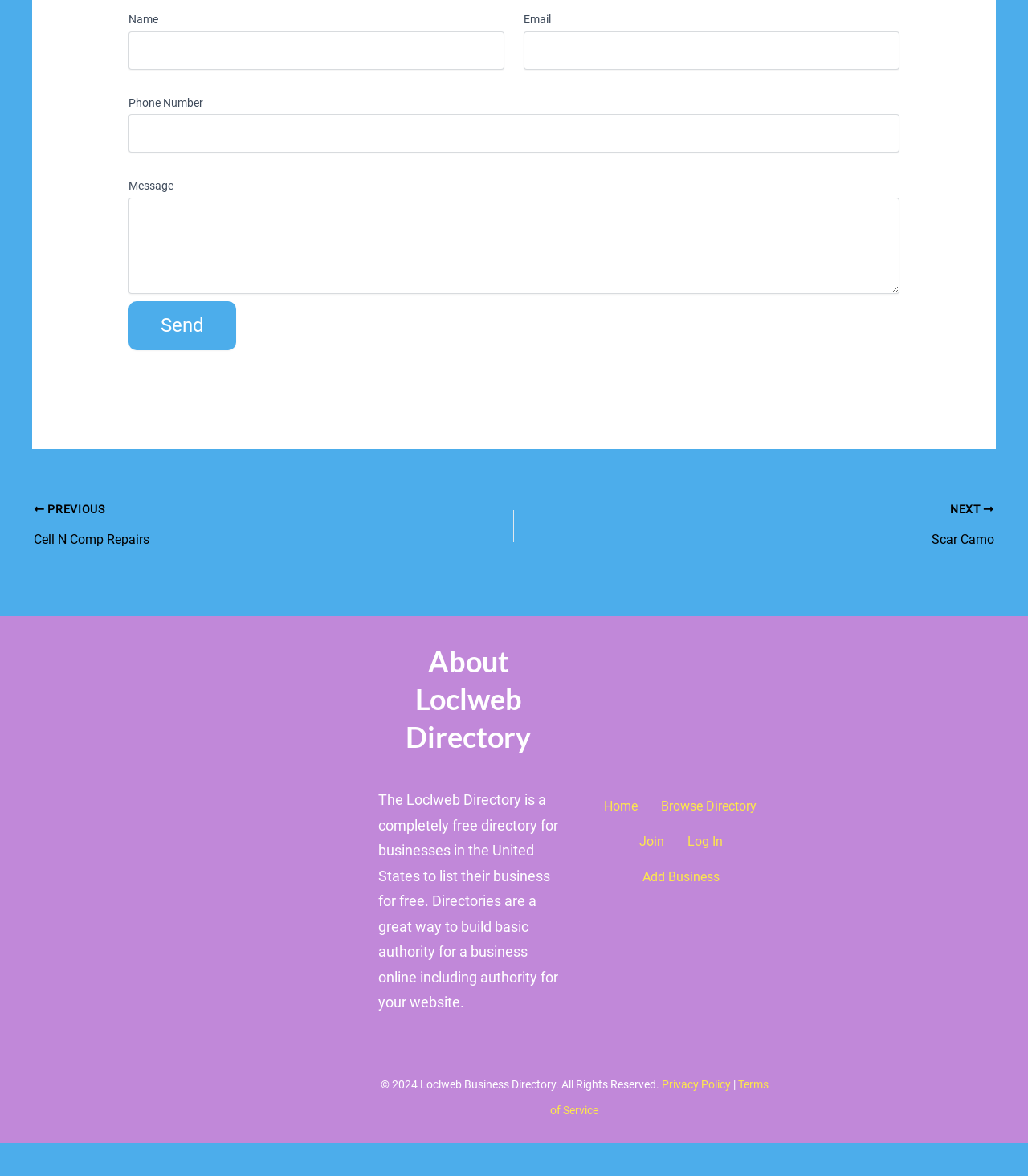From the webpage screenshot, predict the bounding box of the UI element that matches this description: "parent_node: Message name="commentauthormessage"".

[0.125, 0.168, 0.875, 0.25]